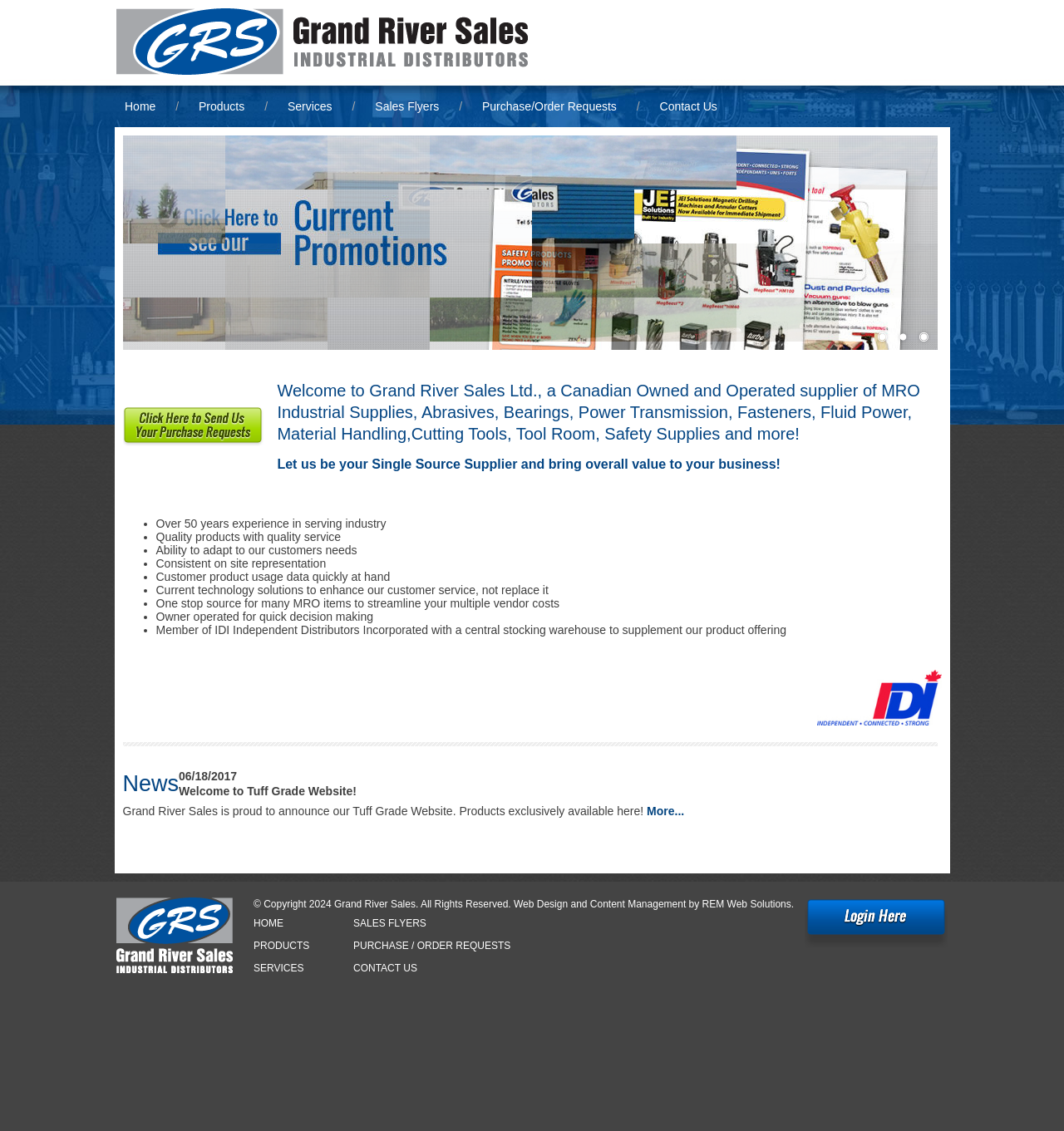Identify the bounding box for the described UI element. Provide the coordinates in (top-left x, top-left y, bottom-right x, bottom-right y) format with values ranging from 0 to 1: PURCHASE / ORDER REQUESTS

[0.332, 0.831, 0.48, 0.841]